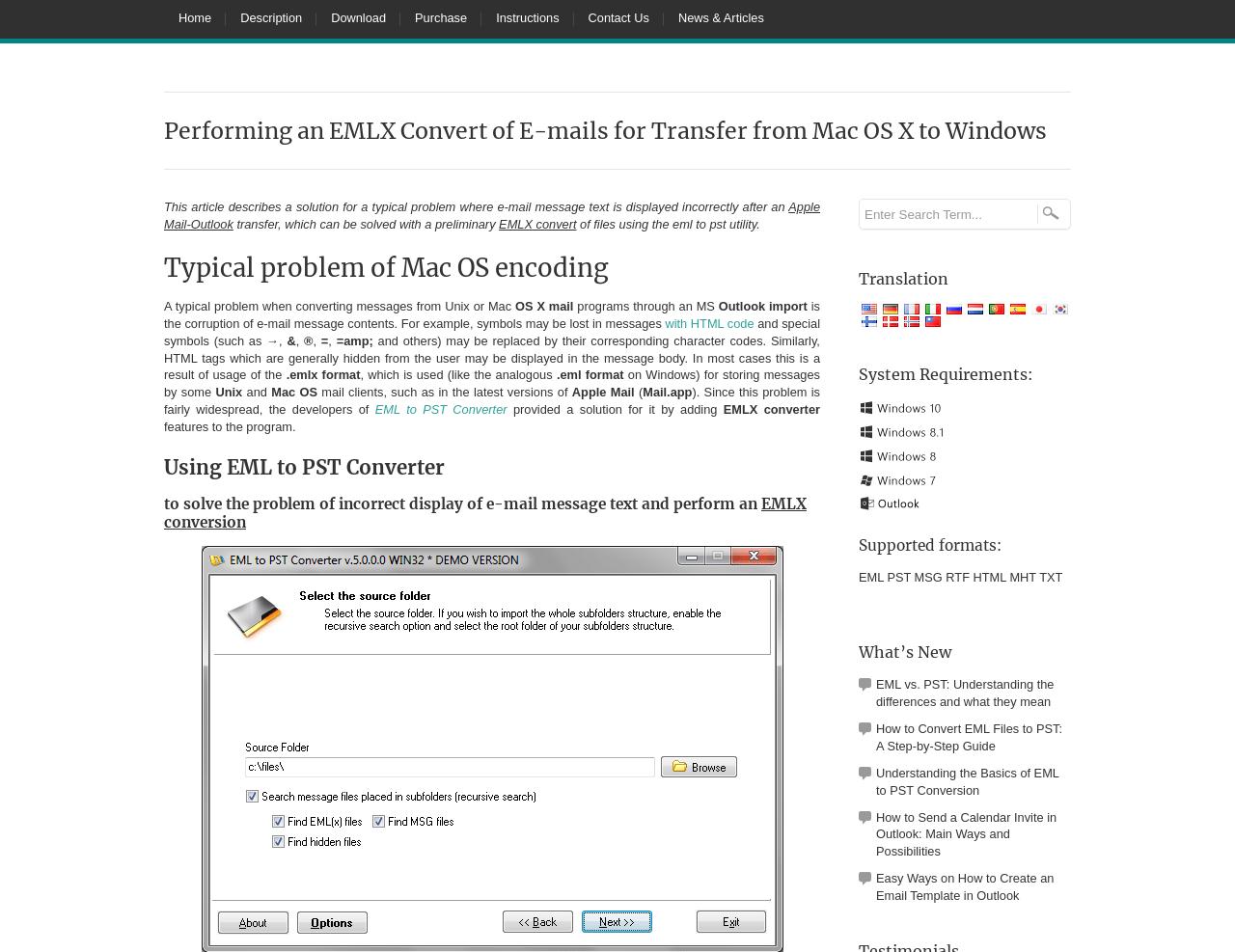Provide the bounding box coordinates of the section that needs to be clicked to accomplish the following instruction: "Click the 'EML to PST Converter' link."

[0.304, 0.423, 0.411, 0.438]